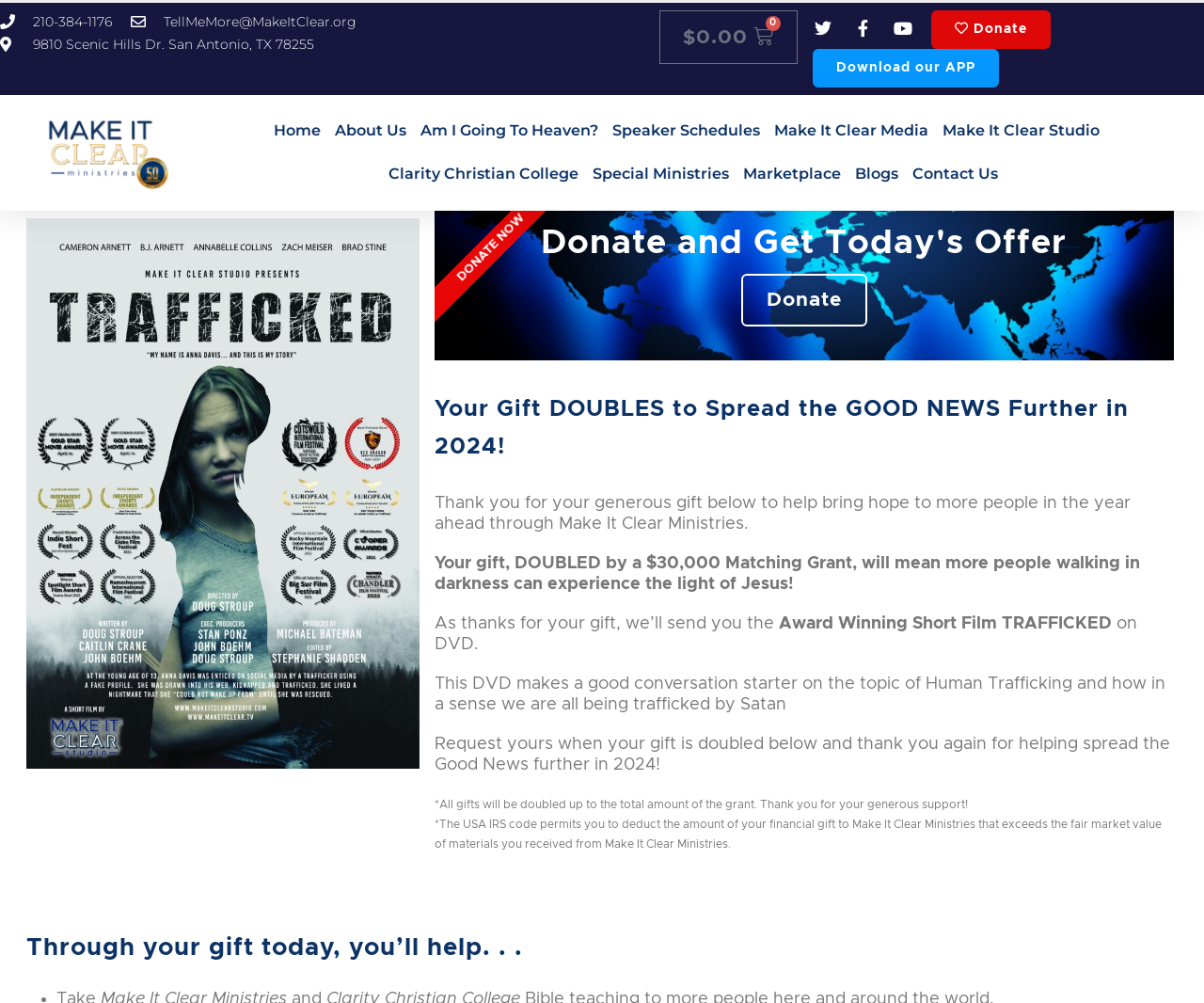Refer to the image and provide an in-depth answer to the question: 
What is the award-winning short film being offered?

I found the answer by reading the static text elements on the webpage, which mention that the award-winning short film TRAFFICKED will be sent as a thank you gift for the donation.